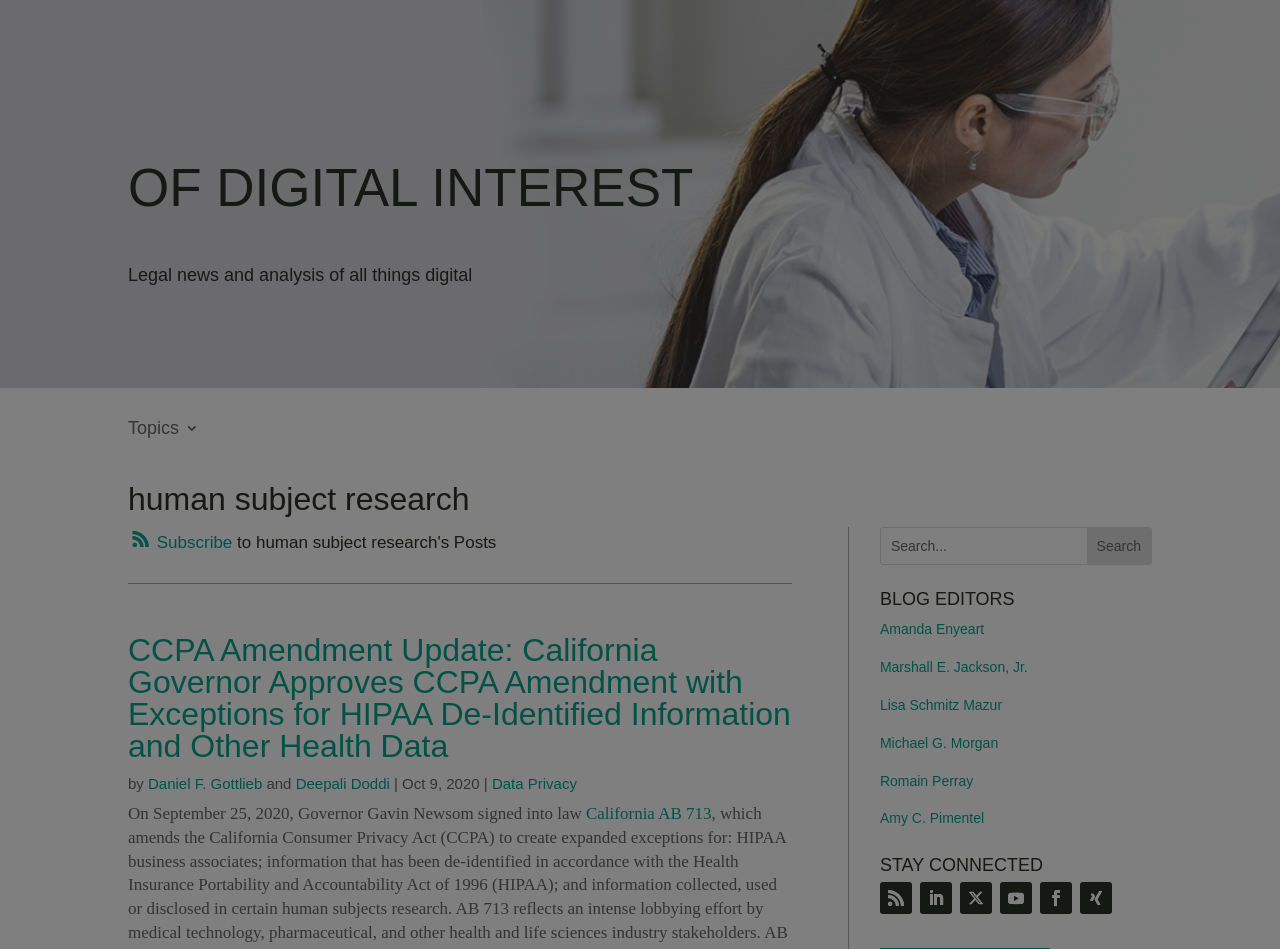What is the title of the latest article?
Please craft a detailed and exhaustive response to the question.

I looked for the heading element with the largest y1 coordinate, which indicates it is at the top of the page. The heading element contains the text 'CCPA Amendment Update: California Governor Approves CCPA Amendment with Exceptions for HIPAA De-Identified Information and Other Health Data'. I extracted the title of the article from this text.